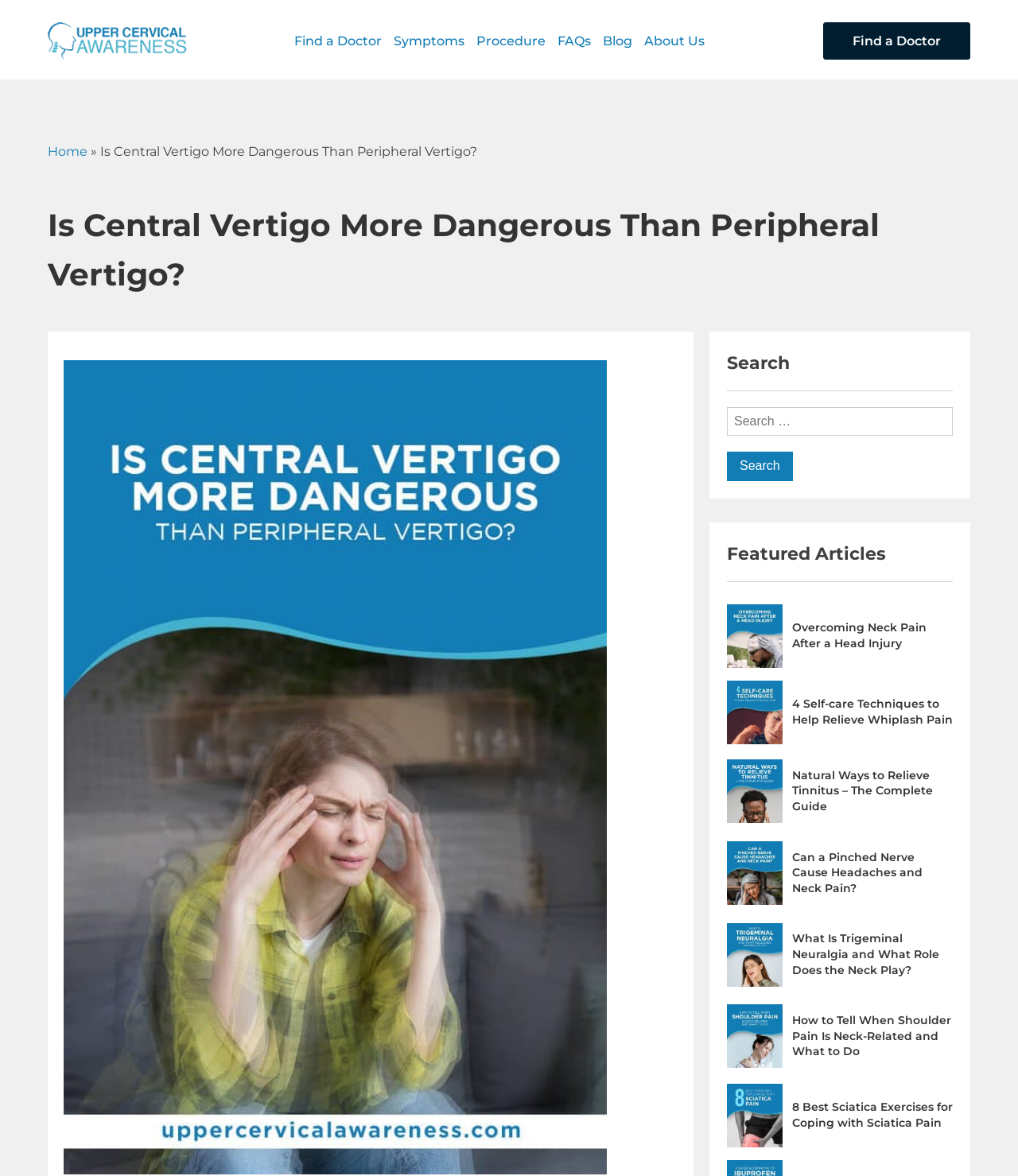Please answer the following query using a single word or phrase: 
What is the topic of the featured article?

Neck pain